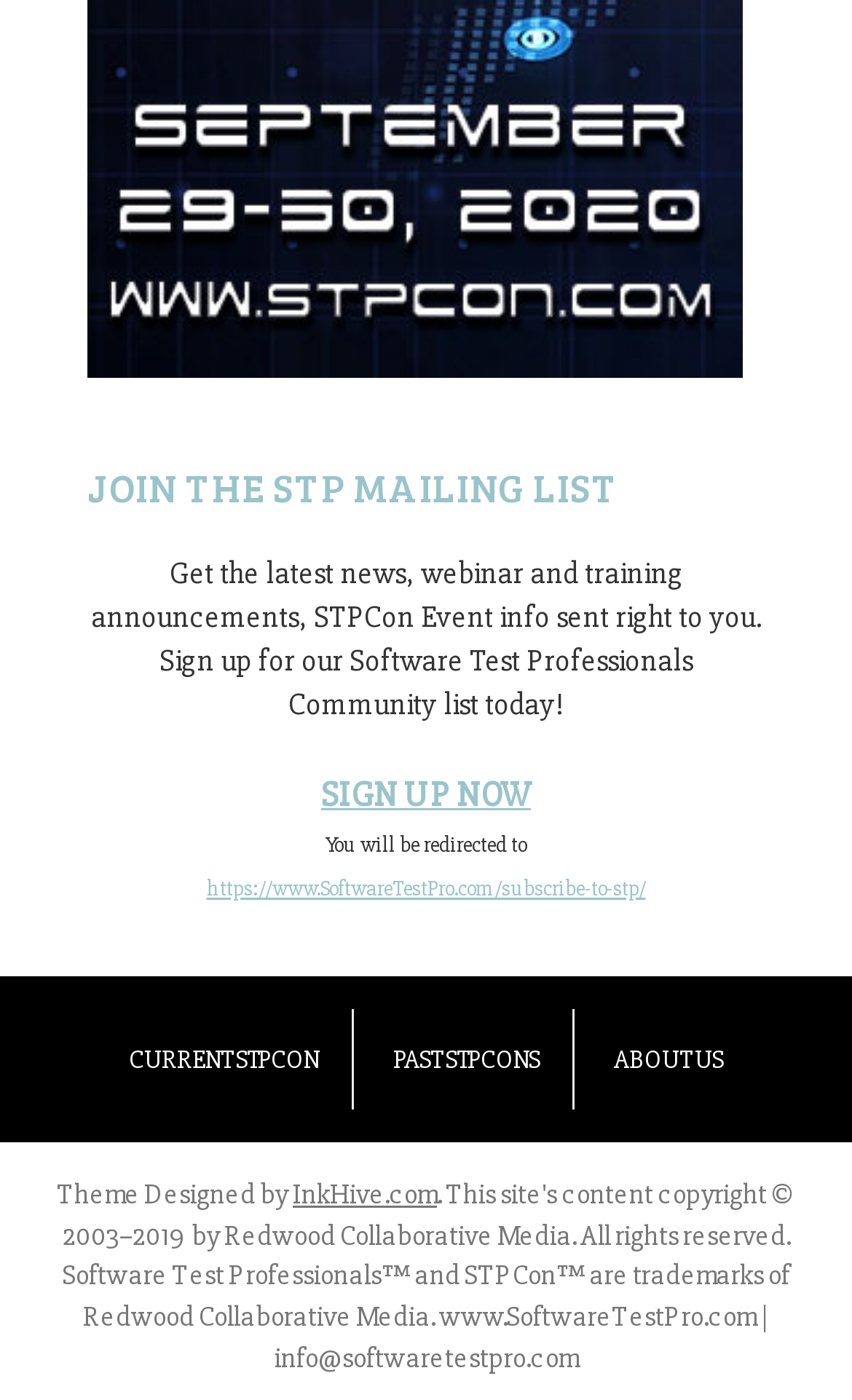Identify the bounding box coordinates for the UI element described as: "Past STPCons".

[0.462, 0.745, 0.633, 0.771]